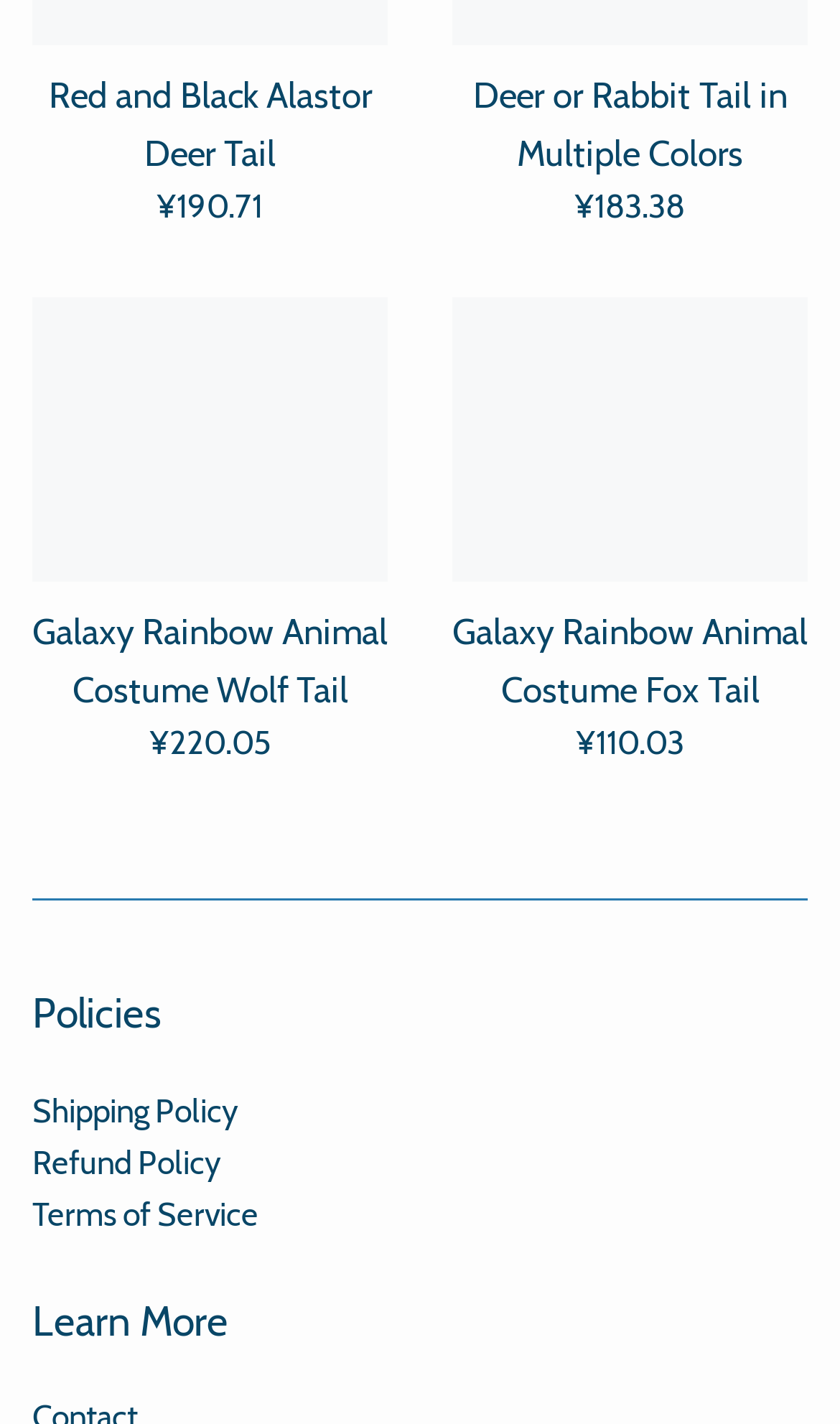Please reply to the following question with a single word or a short phrase:
How many products are displayed on this page?

4